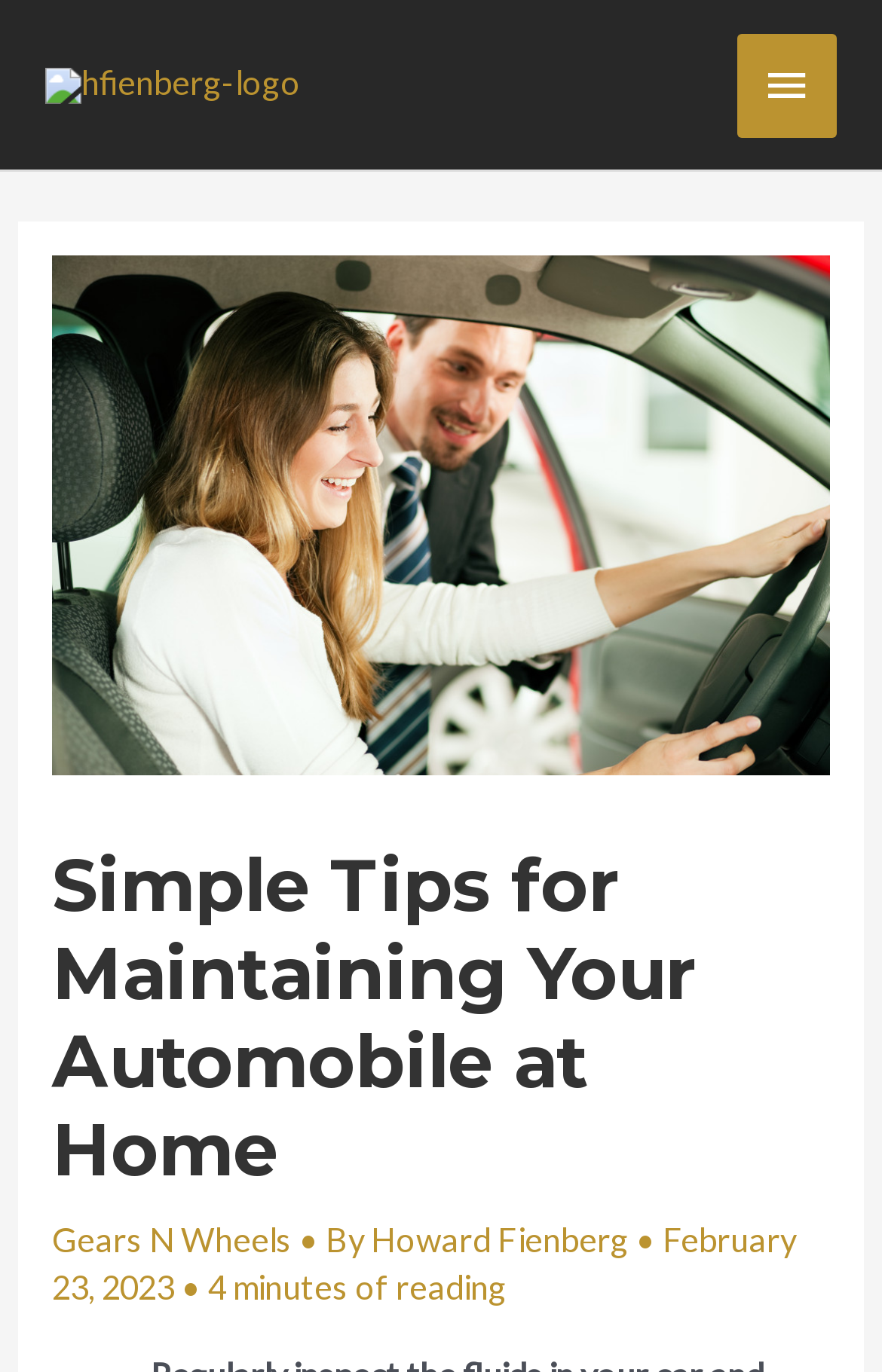What is the date of the article?
Give a thorough and detailed response to the question.

I found the date at the bottom of the header section, where it says 'February 23, 2023'.